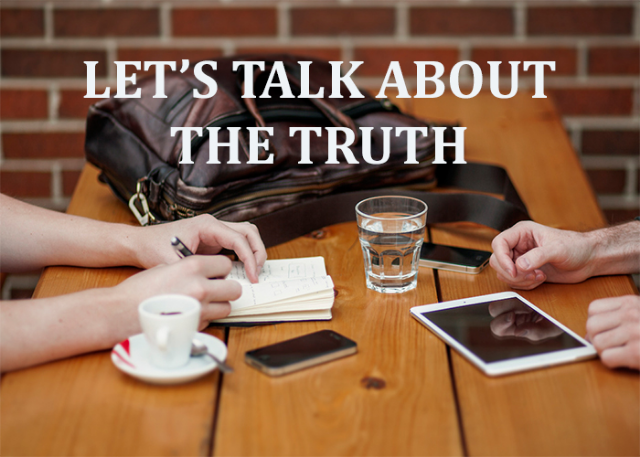Break down the image into a detailed narrative.

The image captures a candid moment centered around a discussion about truth. A wooden table is adorned with a cup of coffee, a notebook with notes being taken by one hand, and a sleek tablet resting nearby. A glass of water sits prominently in the middle, suggesting a casual yet engaging conversation. In the background, a stylish leather bag adds a touch of sophistication. The phrase "LET'S TALK ABOUT THE TRUTH" boldly overlays the scene, setting a thought-provoking tone for the dialogue taking place. This setting invites viewers to reflect on the importance of truth in everyday interactions and discussions.